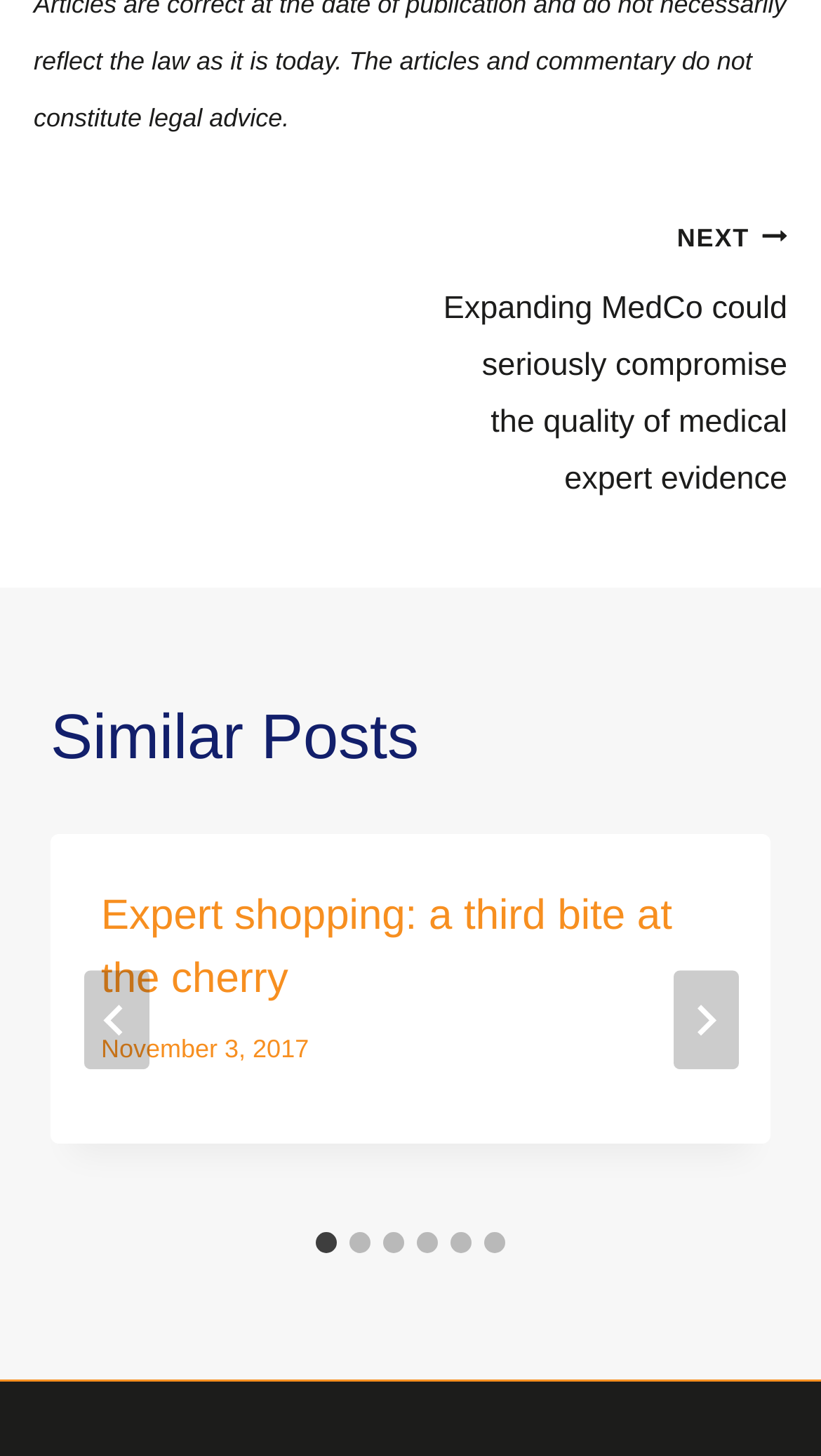Find the bounding box coordinates of the element to click in order to complete the given instruction: "View the next slide."

[0.819, 0.666, 0.899, 0.734]